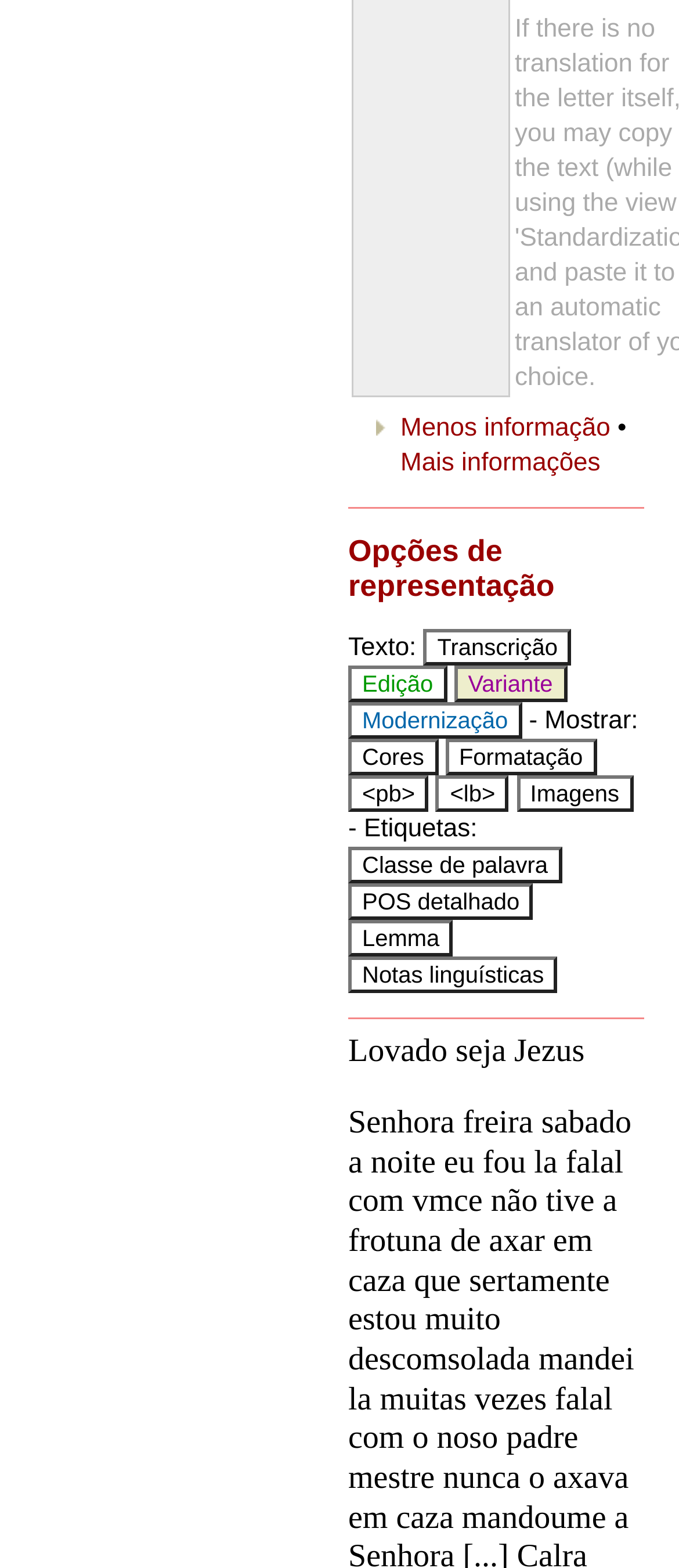What is the text of the first deletion element?
Respond to the question with a single word or phrase according to the image.

Lovado seja Jezus